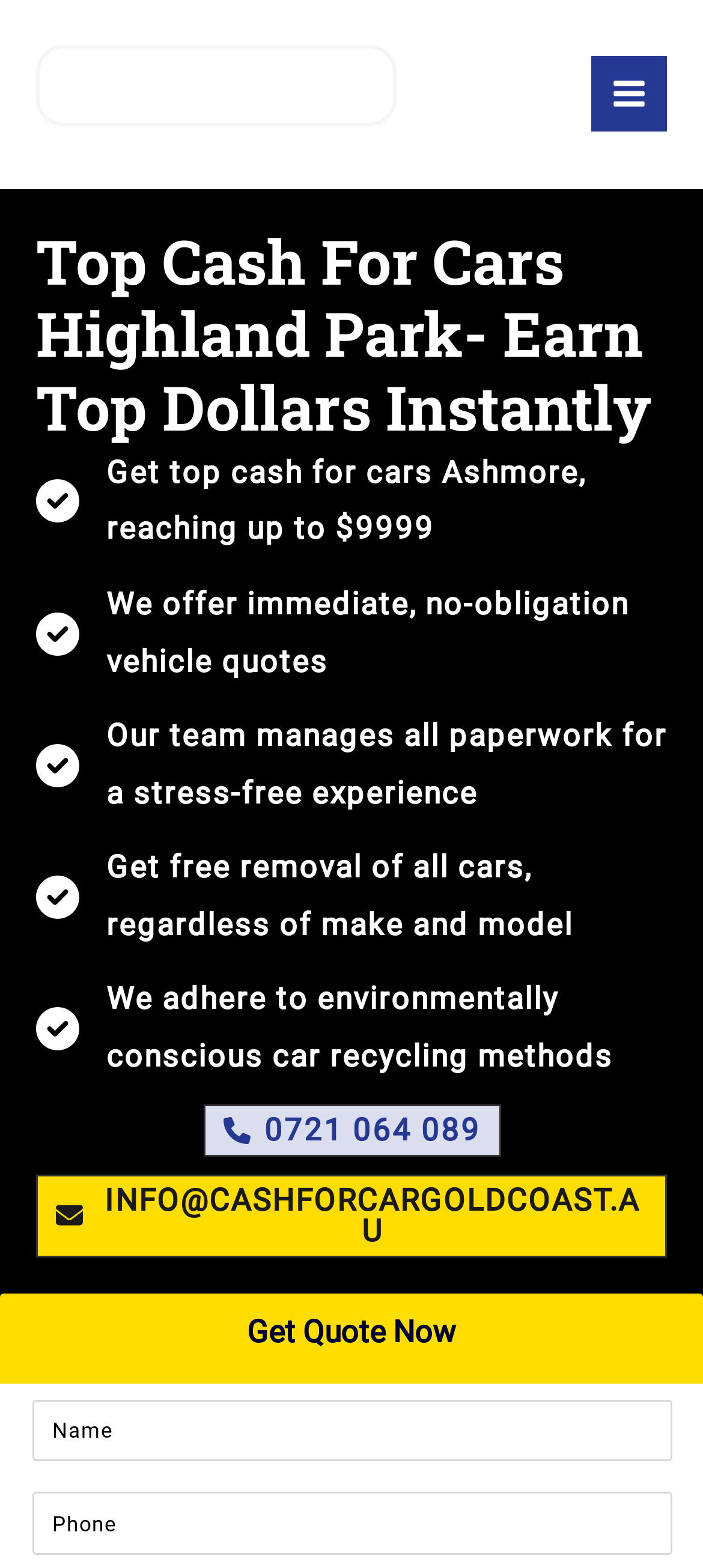Identify and extract the main heading from the webpage.

Top Cash For Cars Highland Park- Earn Top Dollars Instantly